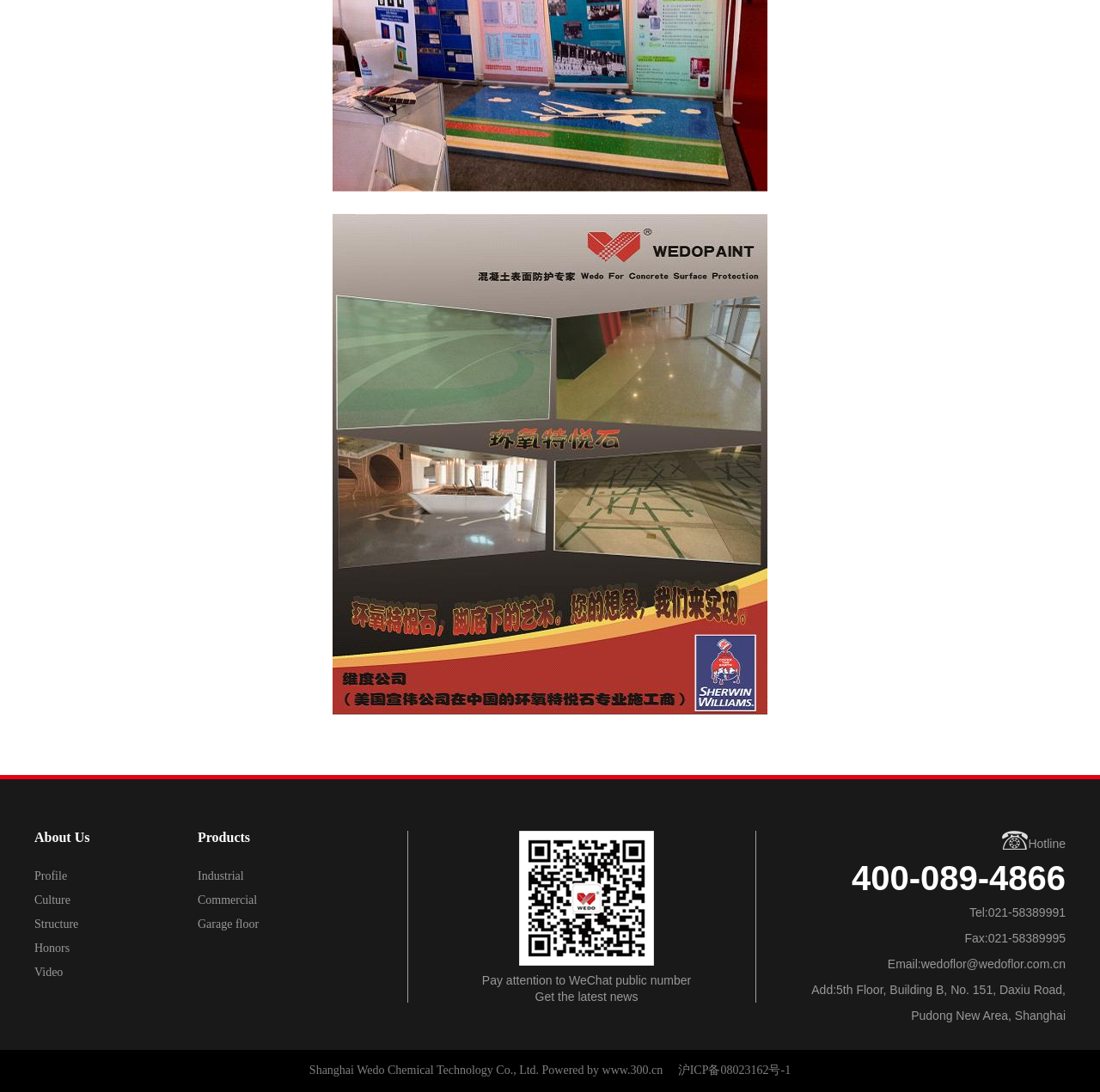Can you give a comprehensive explanation to the question given the content of the image?
How many links are there in the top-left section?

I counted the number of link elements in the top-left section of the page. There are links to 'About Us', 'Profile', 'Culture', 'Structure', 'Honors', and 'Video'.